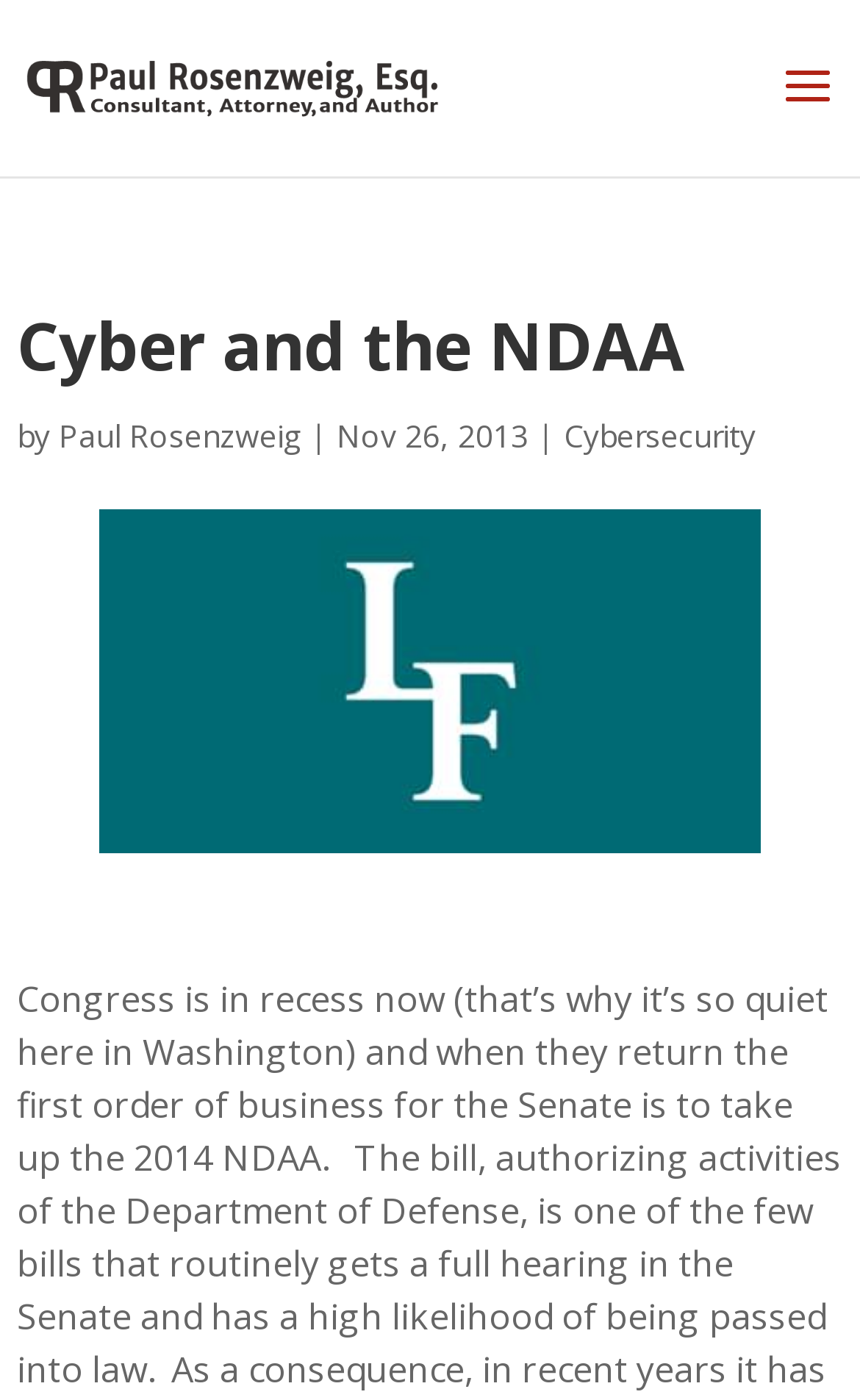How many links are there in the article's metadata section?
Answer the question with a detailed and thorough explanation.

The number of links in the article's metadata section can be determined by counting the link elements in the section, which includes the author's name, the category, and the date. There are three links in total.